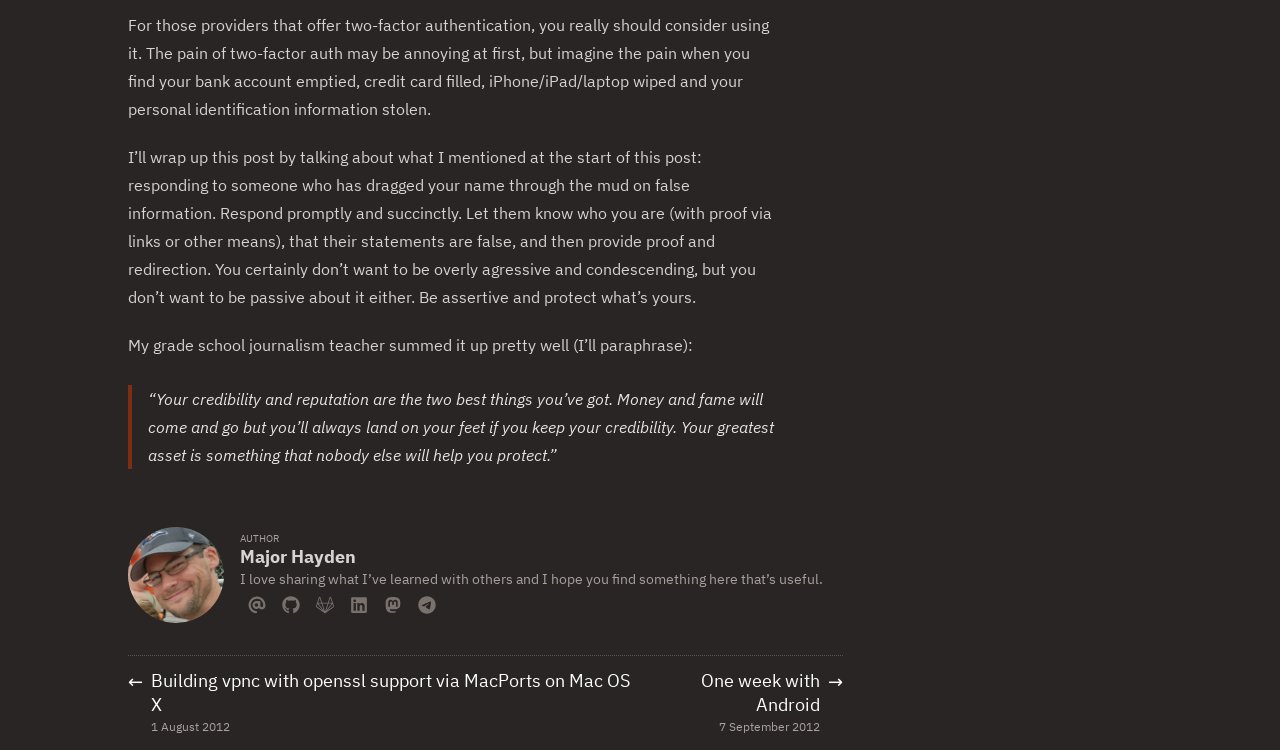What is the topic of the first paragraph?
Look at the image and provide a detailed response to the question.

The first paragraph discusses the importance of using two-factor authentication to protect one's online accounts and personal information.